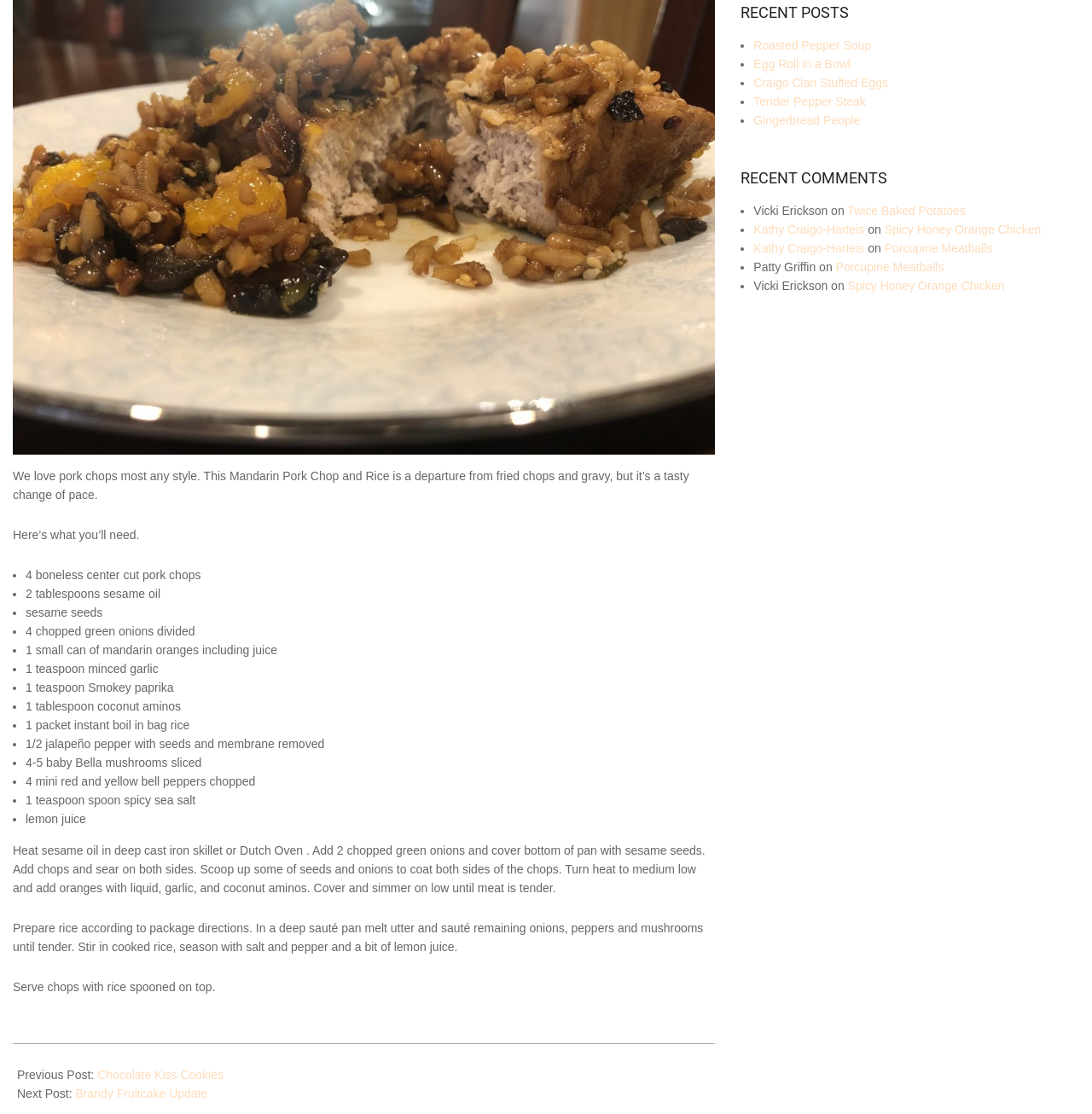Find and provide the bounding box coordinates for the UI element described here: "9.19.244:00-7:00 RSVP here". The coordinates should be given as four float numbers between 0 and 1: [left, top, right, bottom].

None